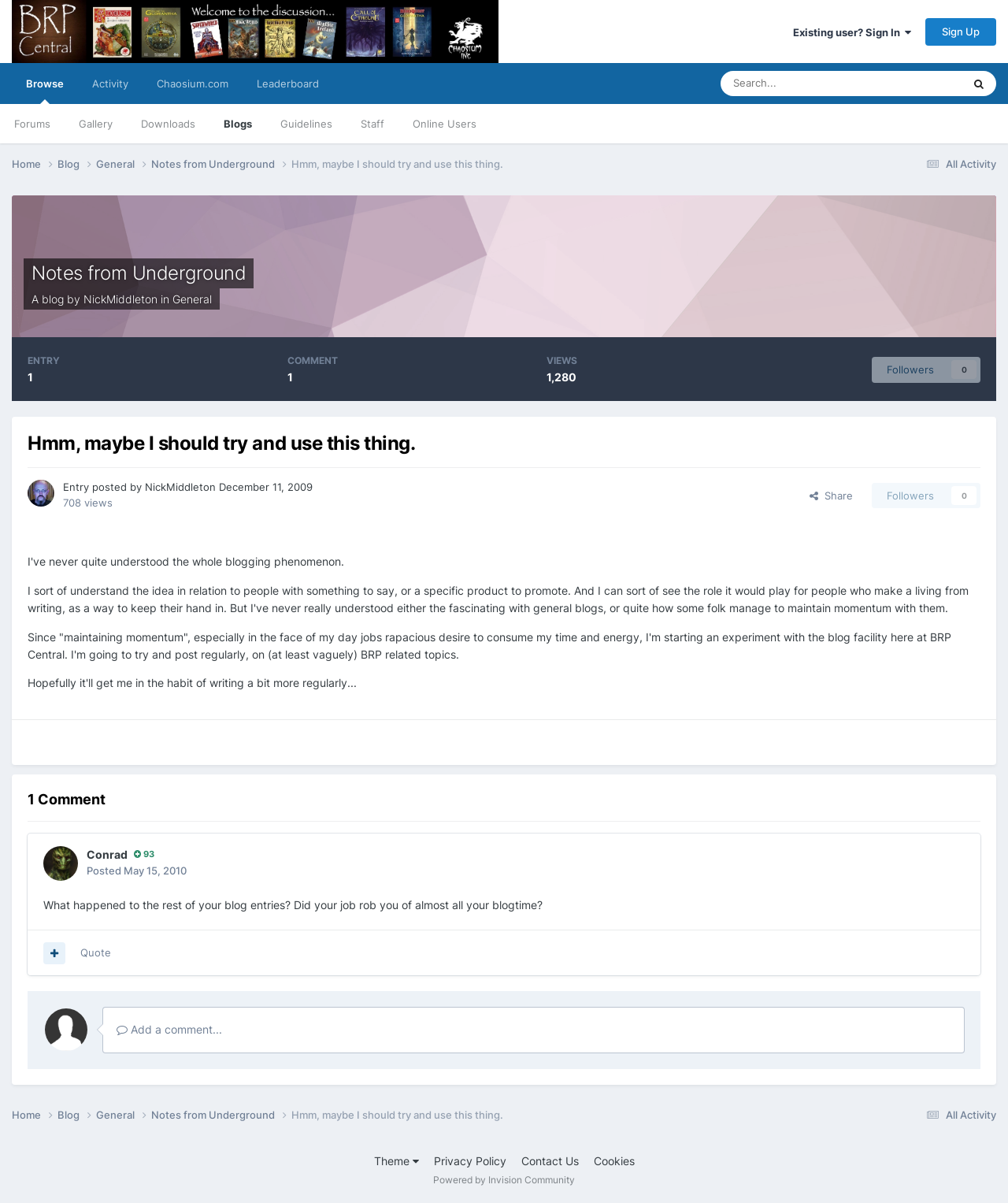Indicate the bounding box coordinates of the element that needs to be clicked to satisfy the following instruction: "Call the funeral home". The coordinates should be four float numbers between 0 and 1, i.e., [left, top, right, bottom].

None